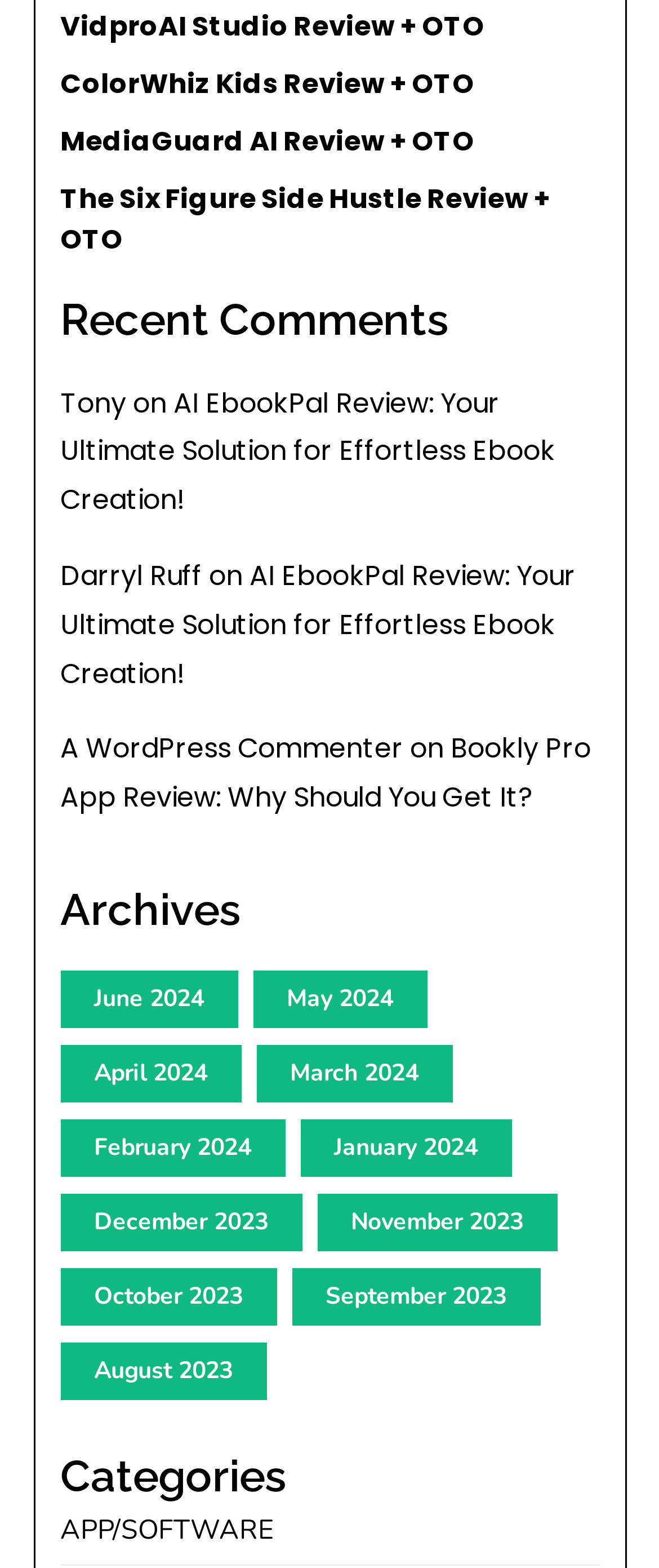Please locate the clickable area by providing the bounding box coordinates to follow this instruction: "Follow on Twitter".

None